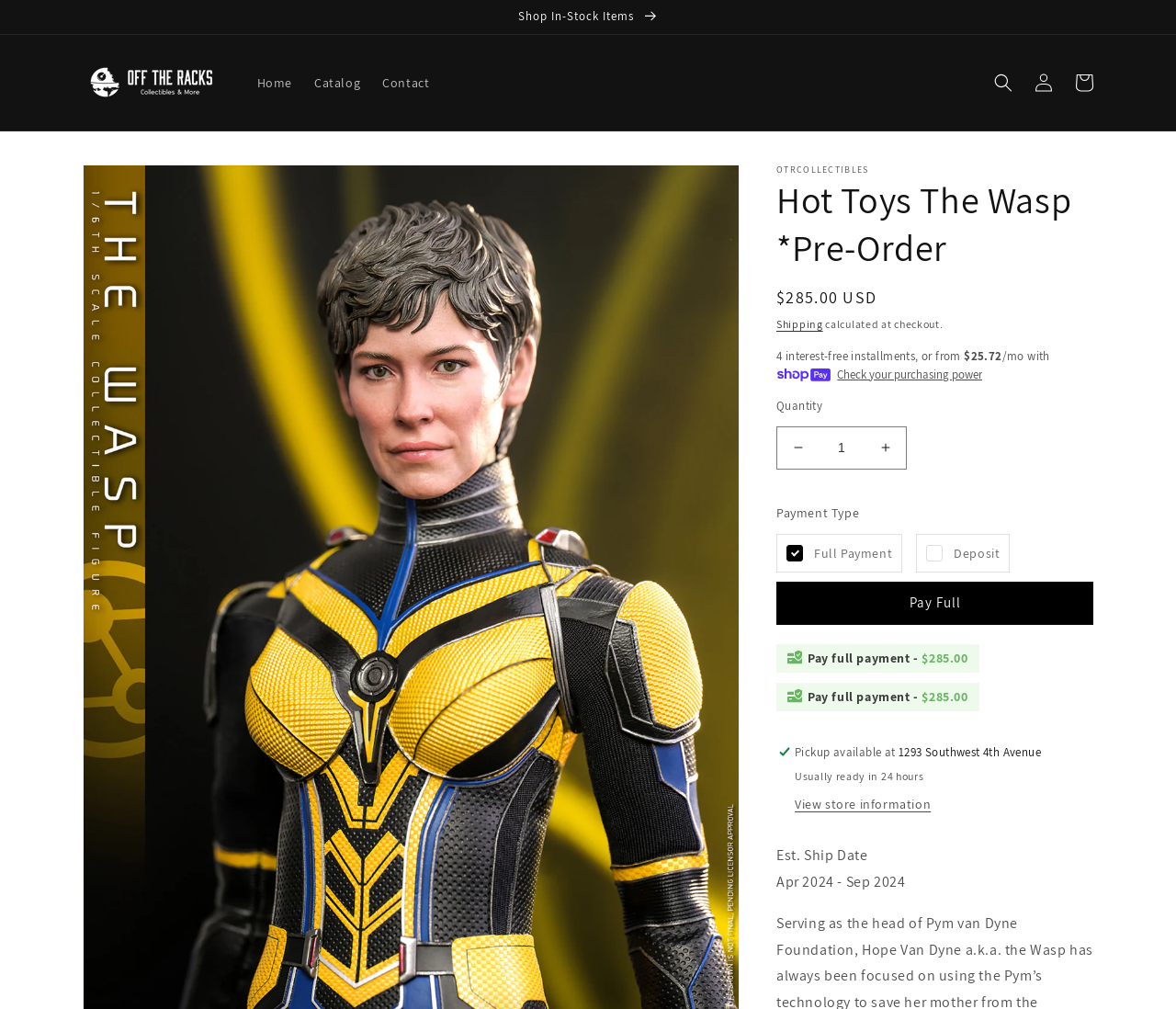Could you specify the bounding box coordinates for the clickable section to complete the following instruction: "Check your purchasing power"?

[0.712, 0.362, 0.835, 0.38]